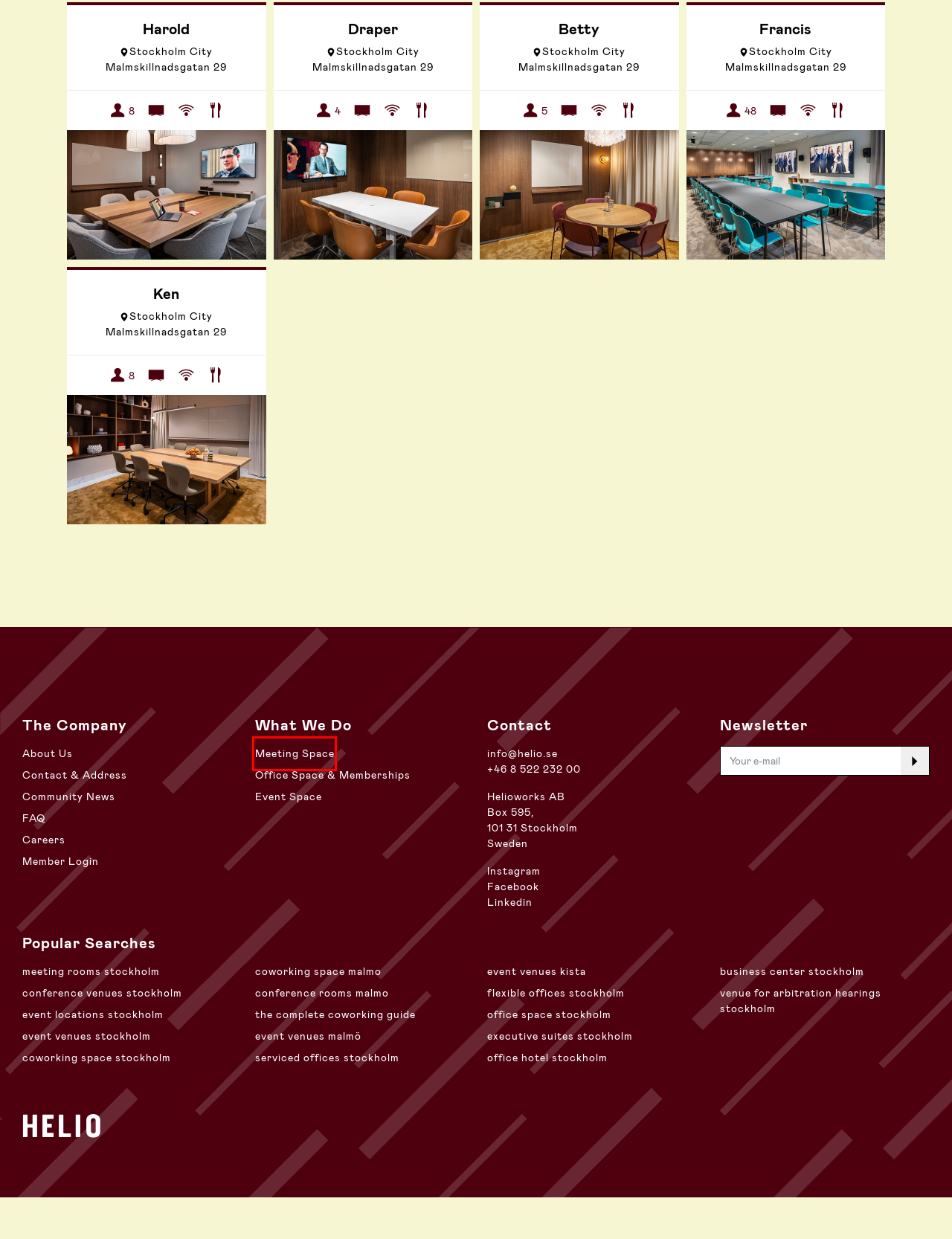Consider the screenshot of a webpage with a red bounding box around an element. Select the webpage description that best corresponds to the new page after clicking the element inside the red bounding box. Here are the candidates:
A. Book a venue for arbitration and hearings | Representative premises | Helio
B. Coworking Space Stockholm | Award-winning Community | Helio
C. Book Conference Room Stockholm City | Betty | Helio
D. Frequently Asked Questions | Stockholm & Malmö | Helio
E. Browse Meeting Rooms in Stockholm at the best locations | Helio
F. Event Venues Kista | Central Location, Ambience & Design | Helio
G. Book Conference Room Central Stockholm | Ken | Helio
H. Contact Information & Telephone Number | Helio

E